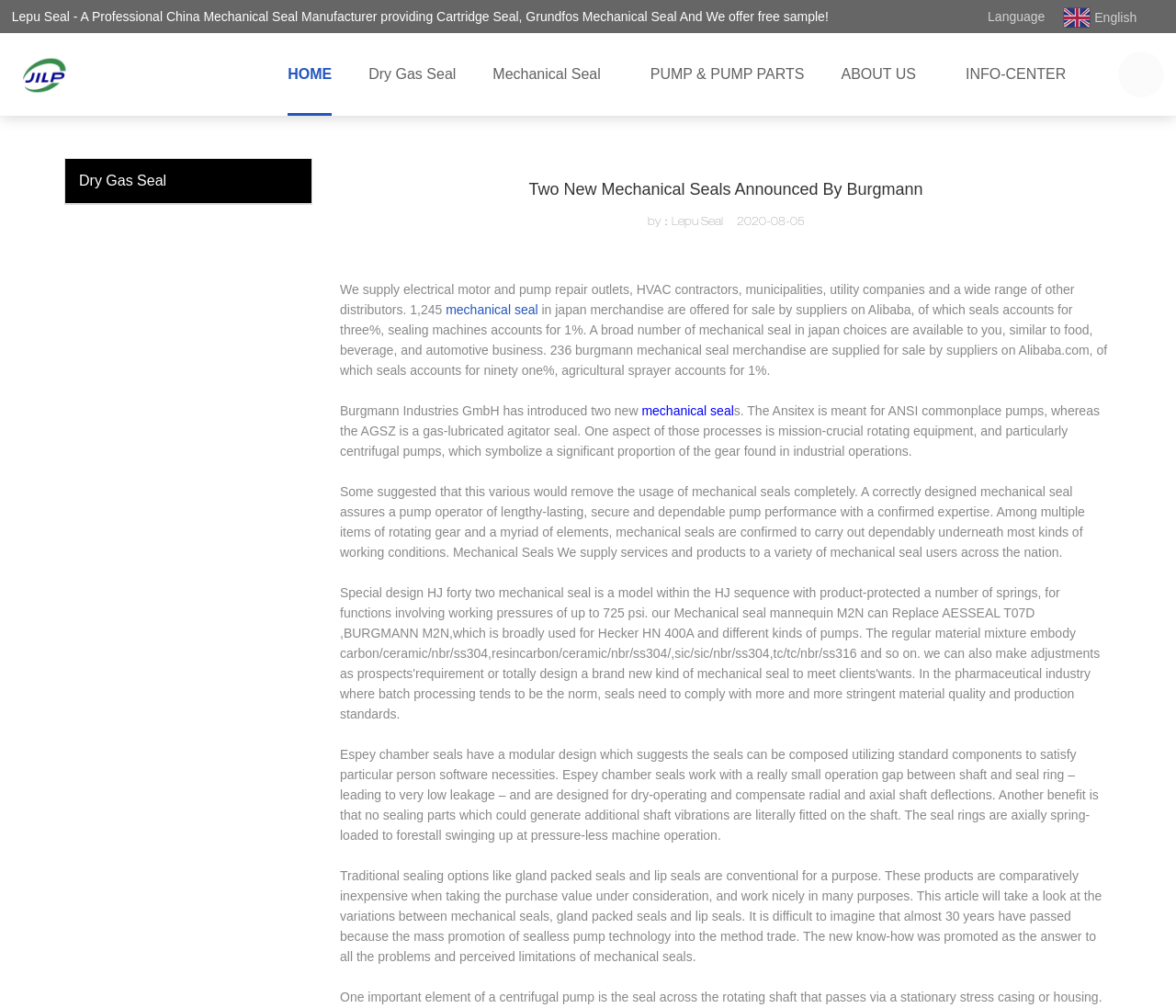Locate the bounding box coordinates of the area that needs to be clicked to fulfill the following instruction: "Click on the 'Mechanical Seal' link". The coordinates should be in the format of four float numbers between 0 and 1, namely [left, top, right, bottom].

[0.403, 0.033, 0.537, 0.115]